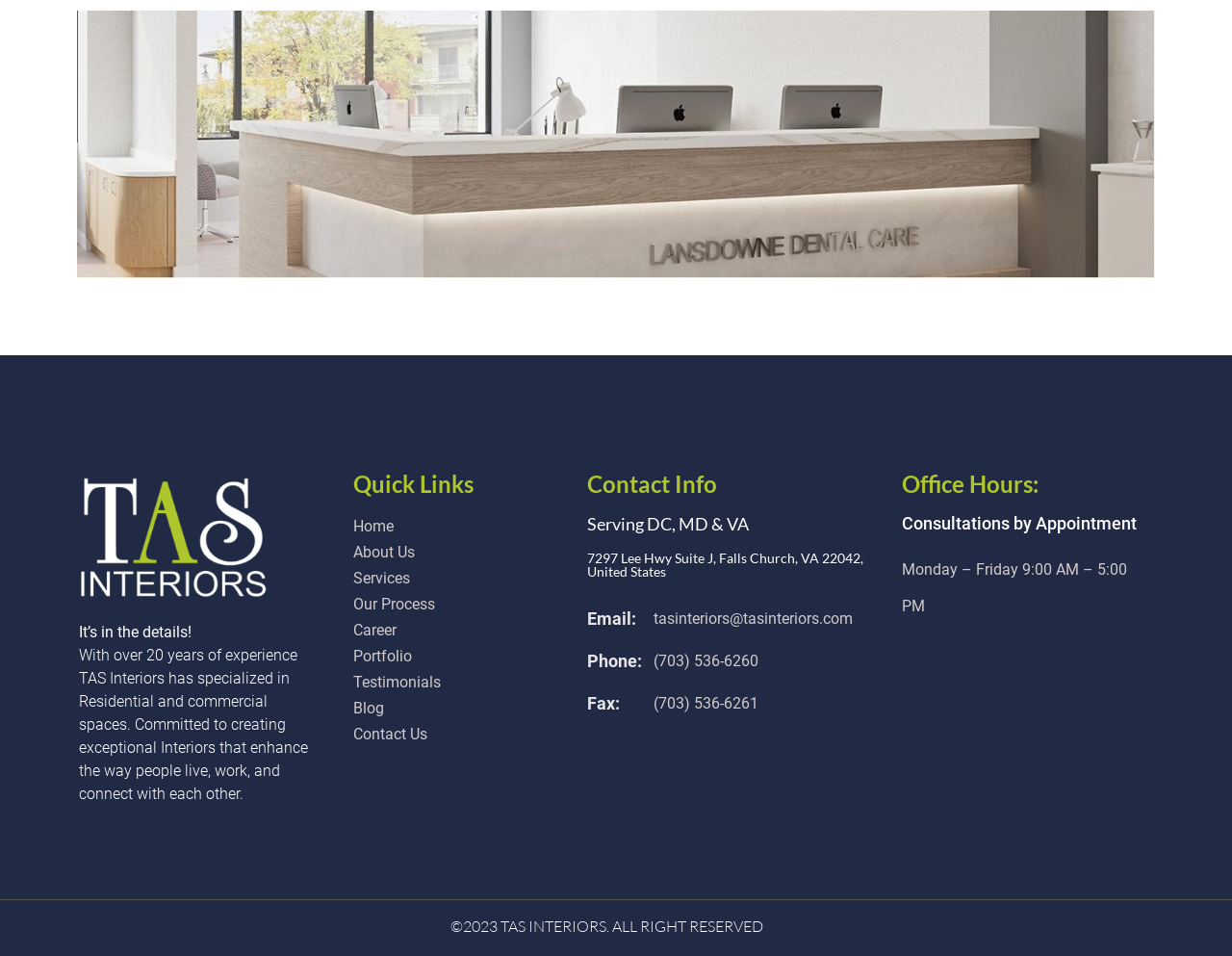Predict the bounding box of the UI element based on this description: "Our Process".

[0.287, 0.62, 0.458, 0.644]